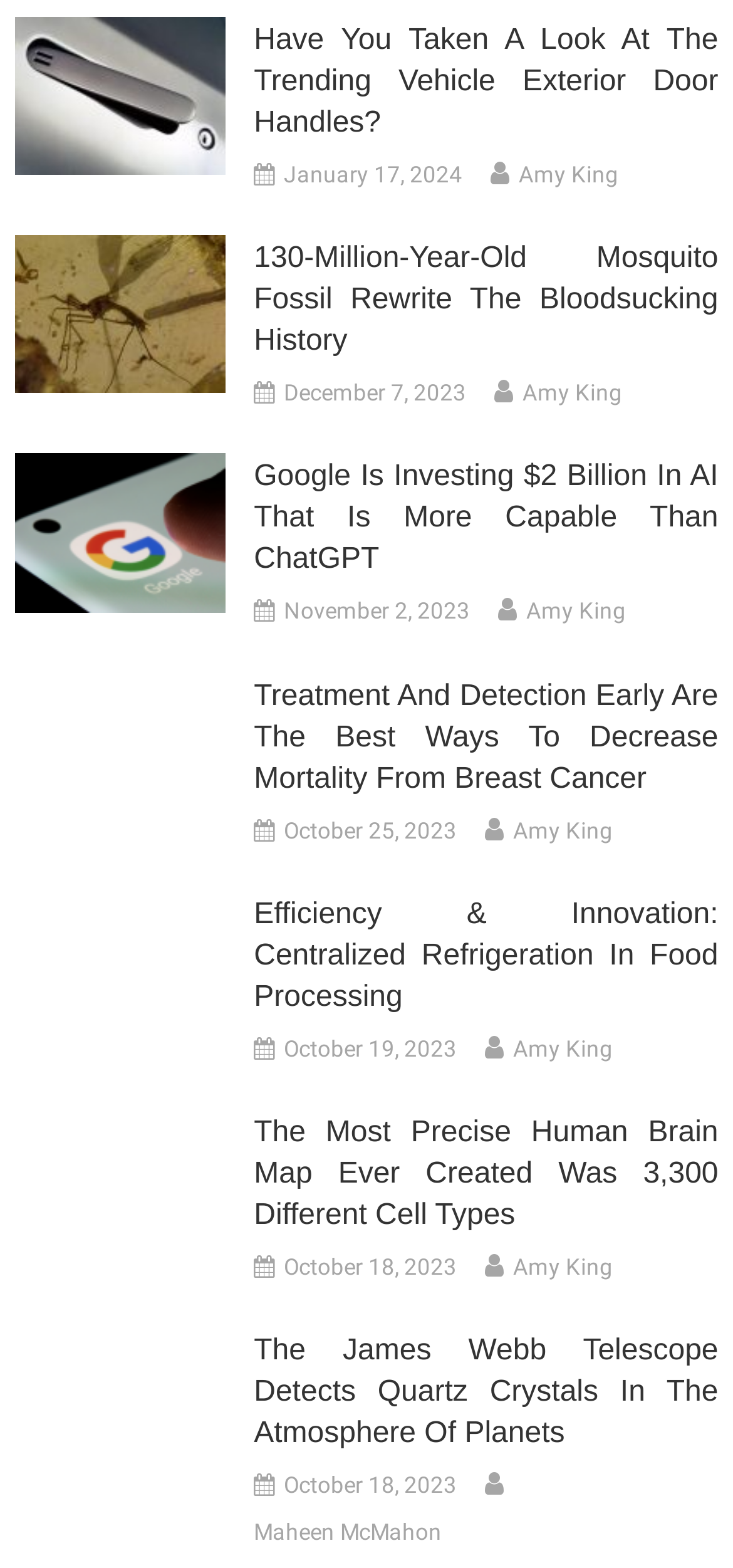Who is the author of the second article?
With the help of the image, please provide a detailed response to the question.

The author's name can be found in the link element with the text 'Amy King' which is located below the second article's title and date.